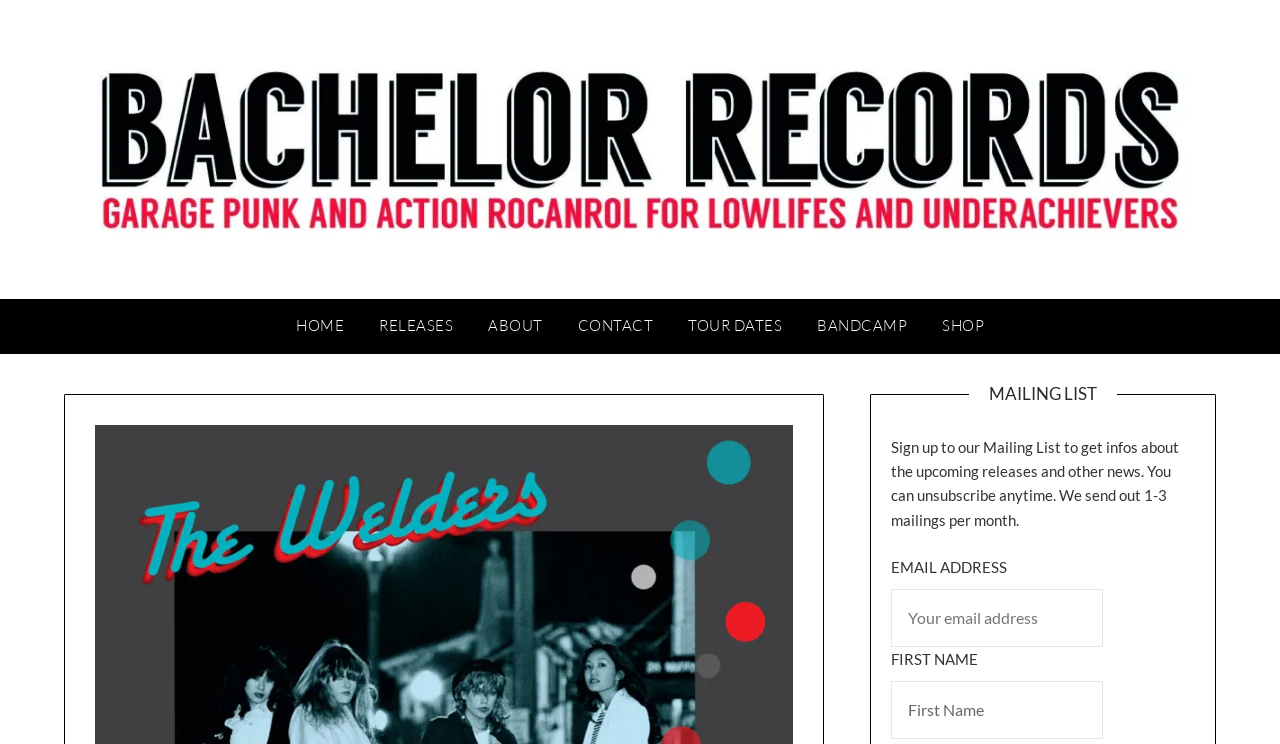Based on the image, provide a detailed response to the question:
What is the purpose of the mailing list?

The purpose of the mailing list can be found in the text below the 'MAILING LIST' heading, which states that by signing up, users will receive information about upcoming releases and other news.